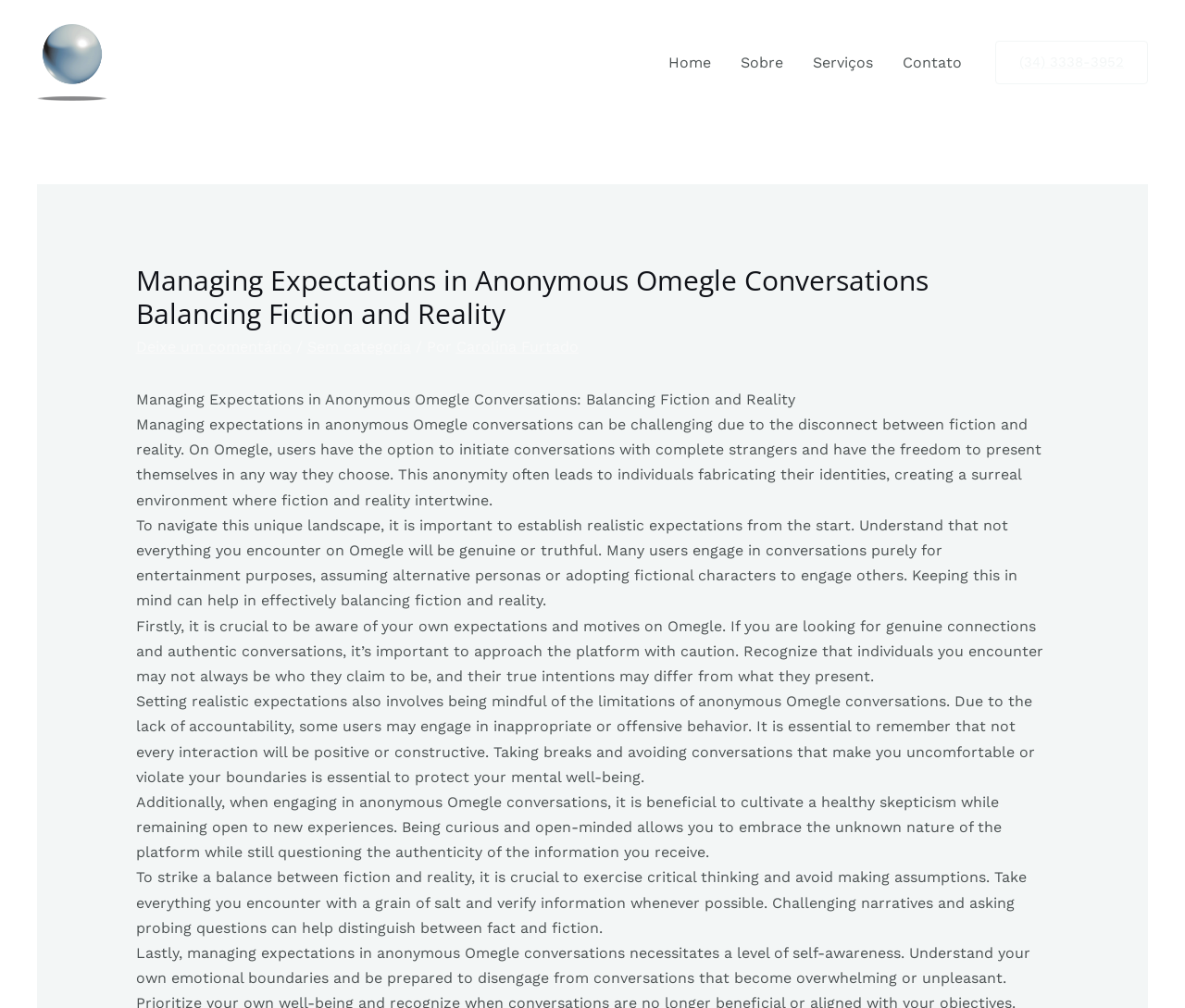Please provide a one-word or short phrase answer to the question:
Why is it essential to take breaks on Omegle?

To protect mental well-being